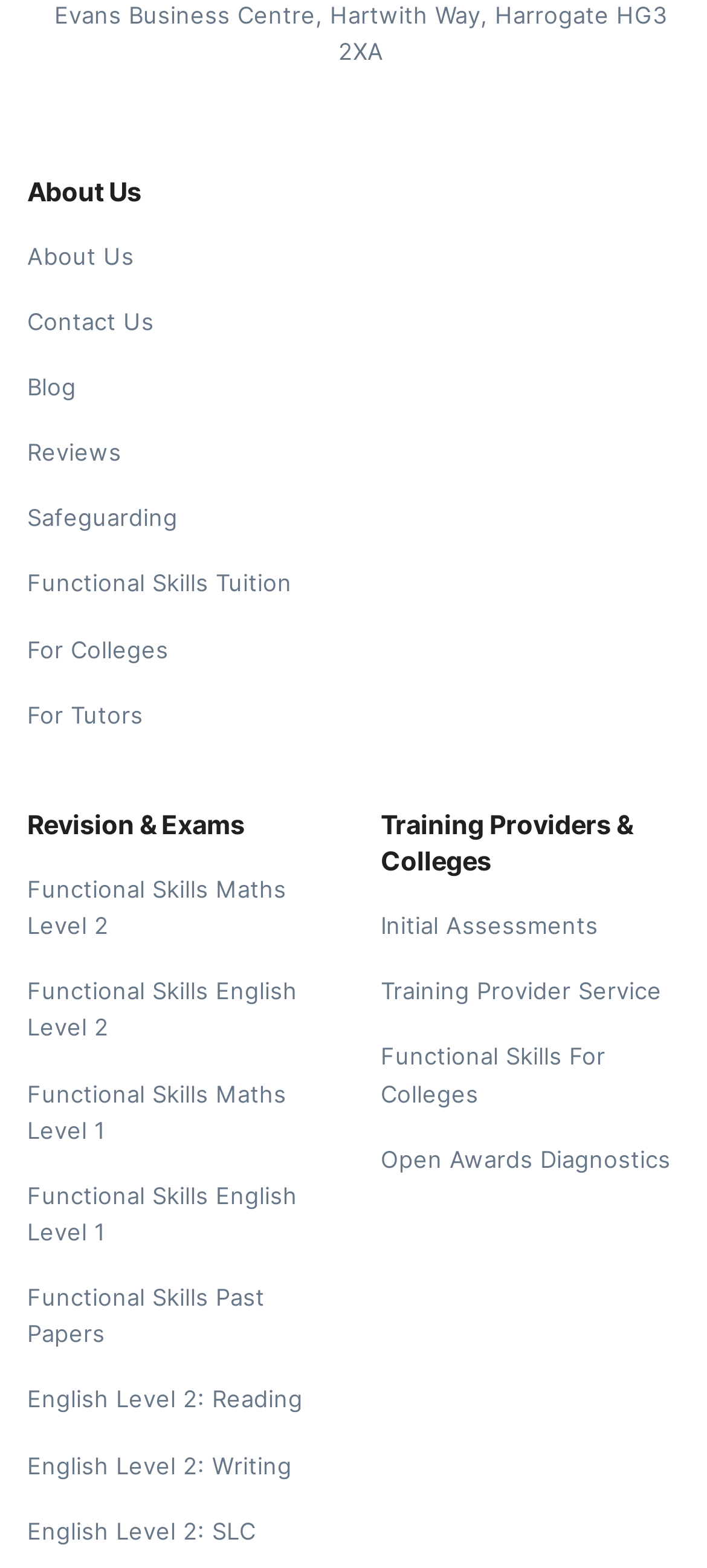What is the first link under 'About Us'?
Using the screenshot, give a one-word or short phrase answer.

About Us